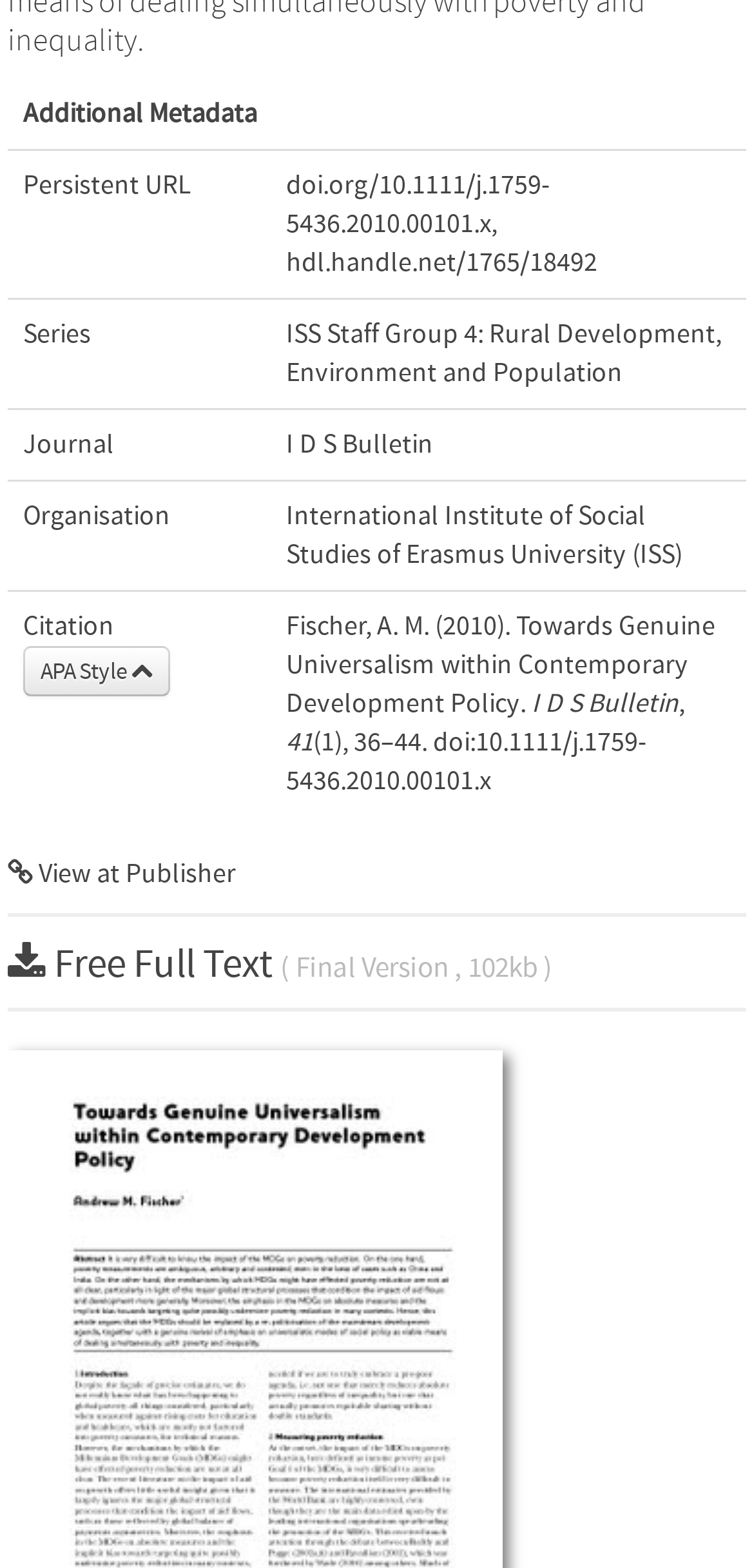Provide the bounding box coordinates of the HTML element this sentence describes: "View at Publisher". The bounding box coordinates consist of four float numbers between 0 and 1, i.e., [left, top, right, bottom].

[0.01, 0.548, 0.313, 0.568]